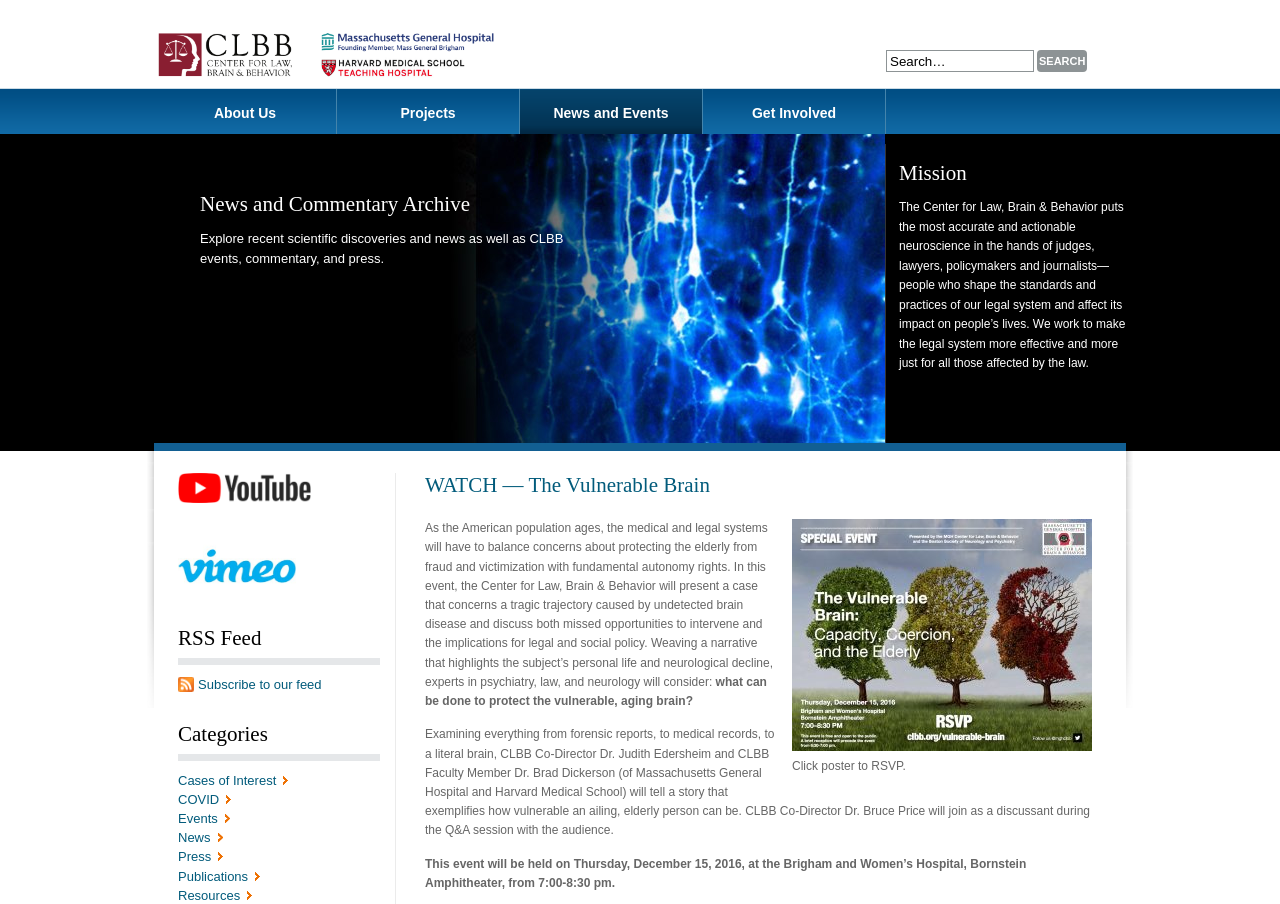Determine the bounding box coordinates of the clickable element to complete this instruction: "Click the 'Leave Message' button". Provide the coordinates in the format of four float numbers between 0 and 1, [left, top, right, bottom].

None